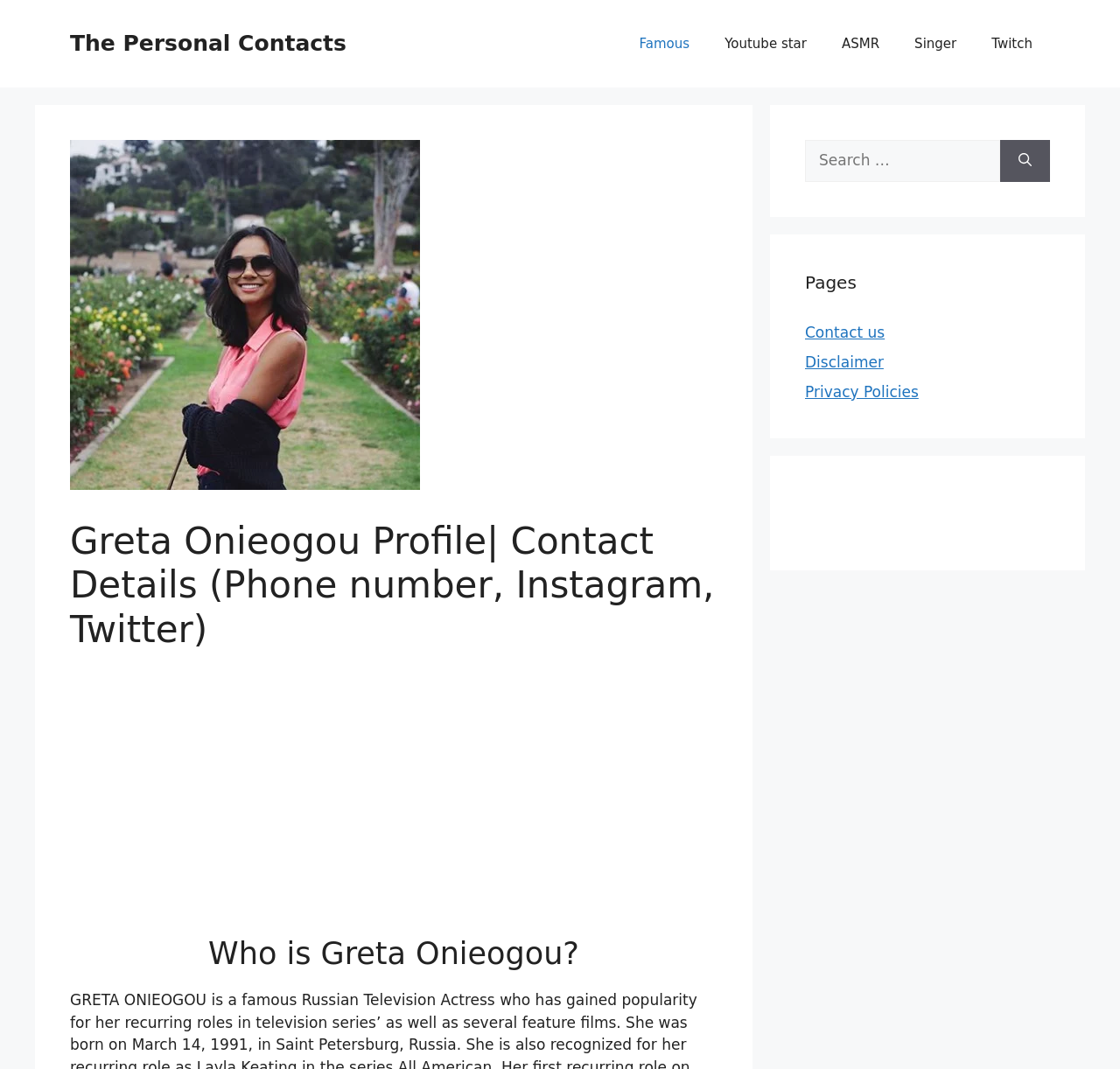Identify the first-level heading on the webpage and generate its text content.

Greta Onieogou Profile| Contact Details (Phone number, Instagram, Twitter)